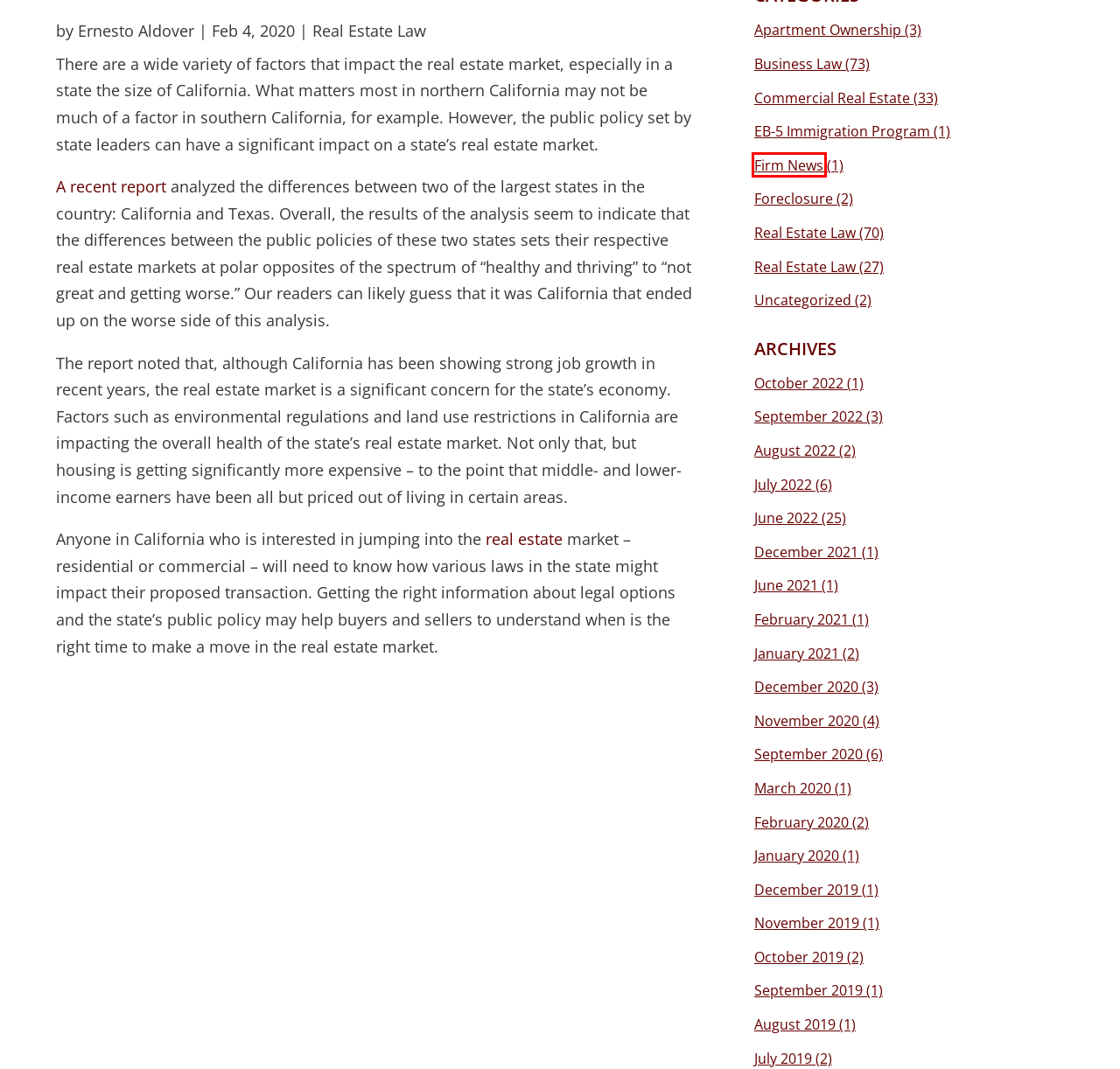Examine the screenshot of a webpage with a red bounding box around a UI element. Select the most accurate webpage description that corresponds to the new page after clicking the highlighted element. Here are the choices:
A. EB-5 Immigration Program | Law Office of Ernesto F. Aldover
B. Uncategorized | Law Office of Ernesto F. Aldover
C. Commercial Real Estate | Law Office of Ernesto F. Aldover
D. Firm News | Law Office of Ernesto F. Aldover
E. Apartment Ownership | Law Office of Ernesto F. Aldover
F. Archives | Law Office of Ernesto F. Aldover
G. Foreclosure | Law Office of Ernesto F. Aldover
H. Business Law | Law Office of Ernesto F. Aldover

D